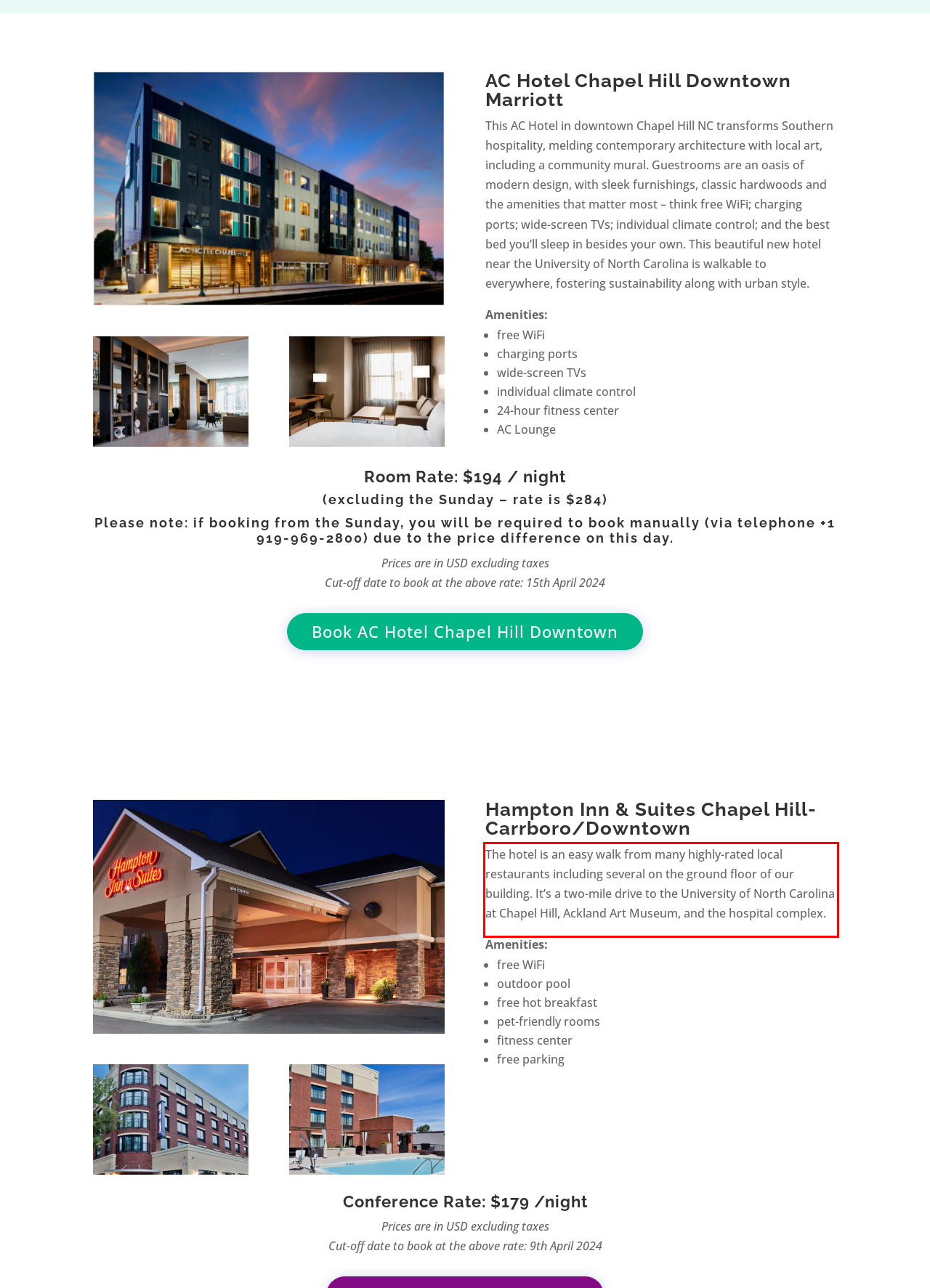Examine the screenshot of the webpage, locate the red bounding box, and perform OCR to extract the text contained within it.

The hotel is an easy walk from many highly-rated local restaurants including several on the ground floor of our building. It’s a two-mile drive to the University of North Carolina at Chapel Hill, Ackland Art Museum, and the hospital complex.